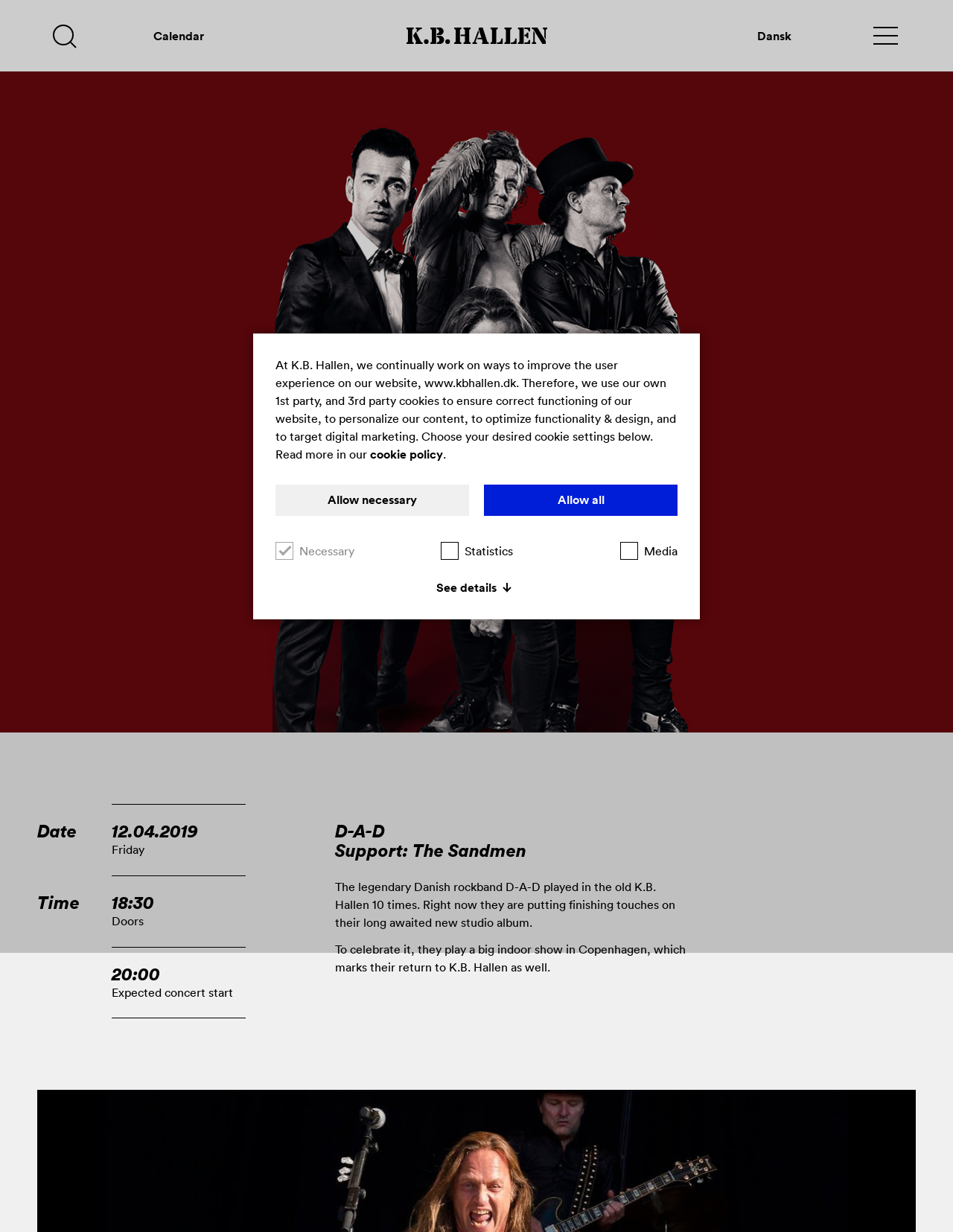Can you find the bounding box coordinates for the UI element given this description: "Lost and Found"? Provide the coordinates as four float numbers between 0 and 1: [left, top, right, bottom].

[0.793, 0.482, 0.88, 0.496]